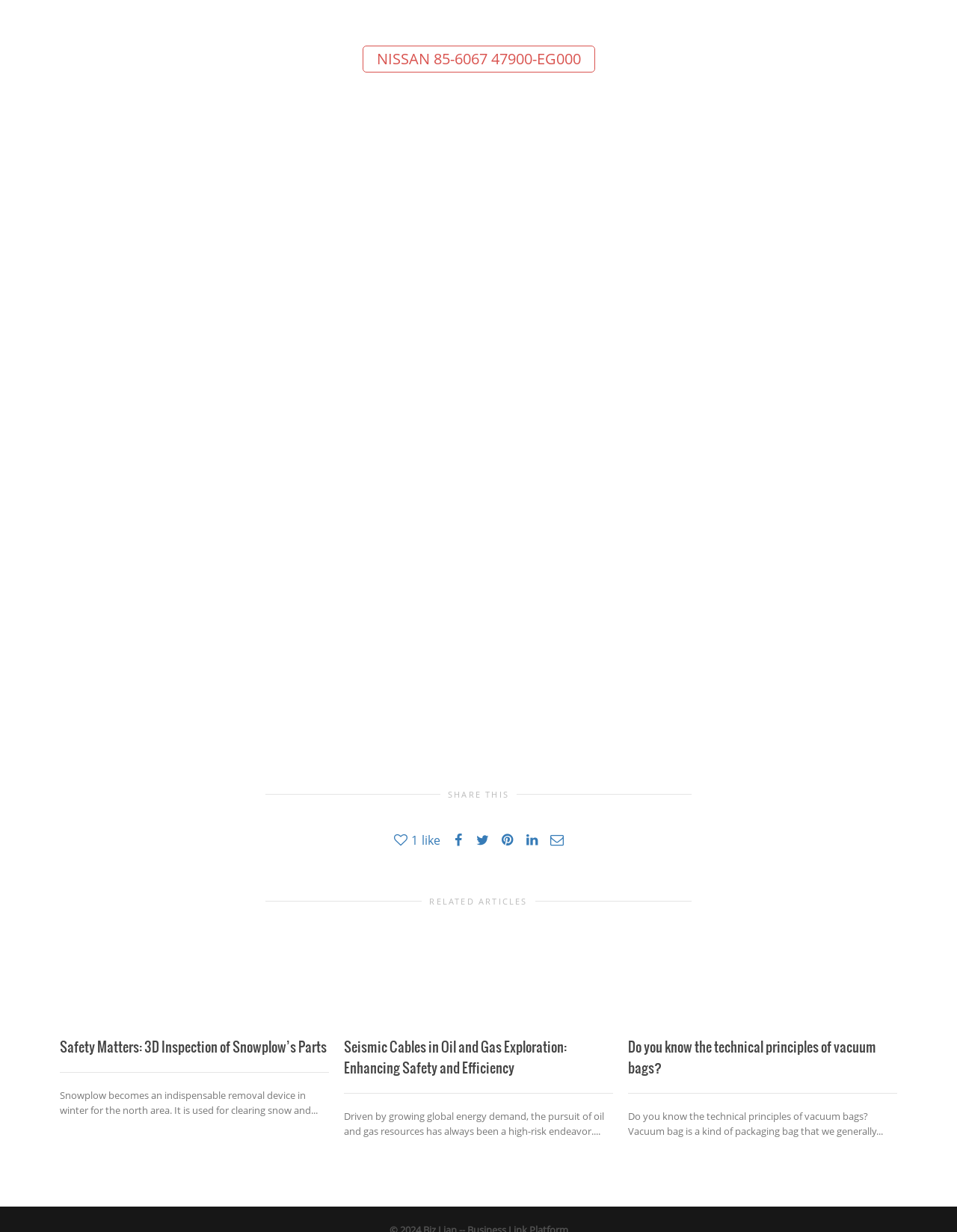Identify the bounding box coordinates of the section to be clicked to complete the task described by the following instruction: "Click on the 'RELATED ARTICLES' link". The coordinates should be four float numbers between 0 and 1, formatted as [left, top, right, bottom].

[0.449, 0.727, 0.551, 0.736]